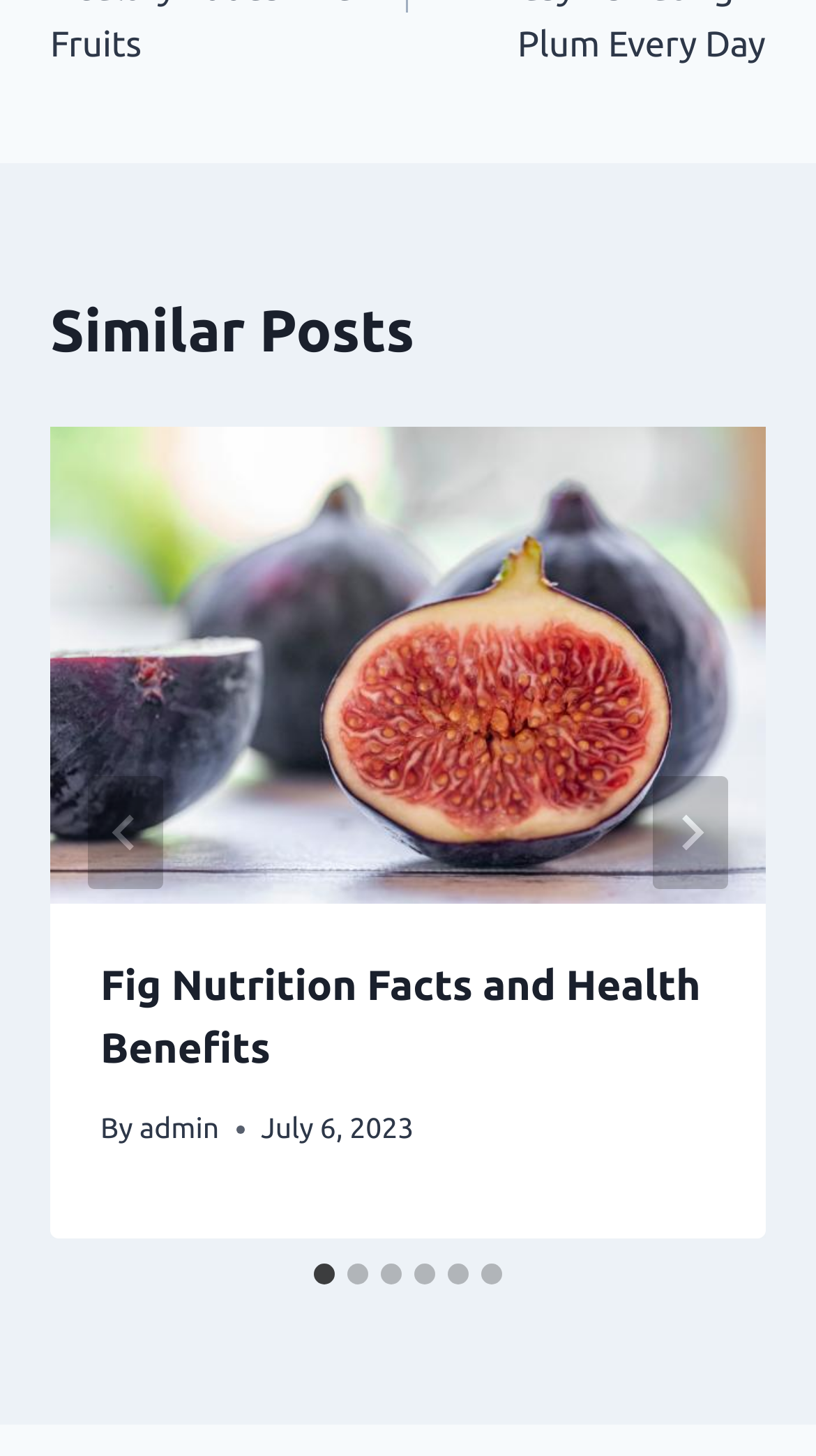Locate the bounding box coordinates of the area where you should click to accomplish the instruction: "Select slide 2".

[0.426, 0.868, 0.451, 0.882]